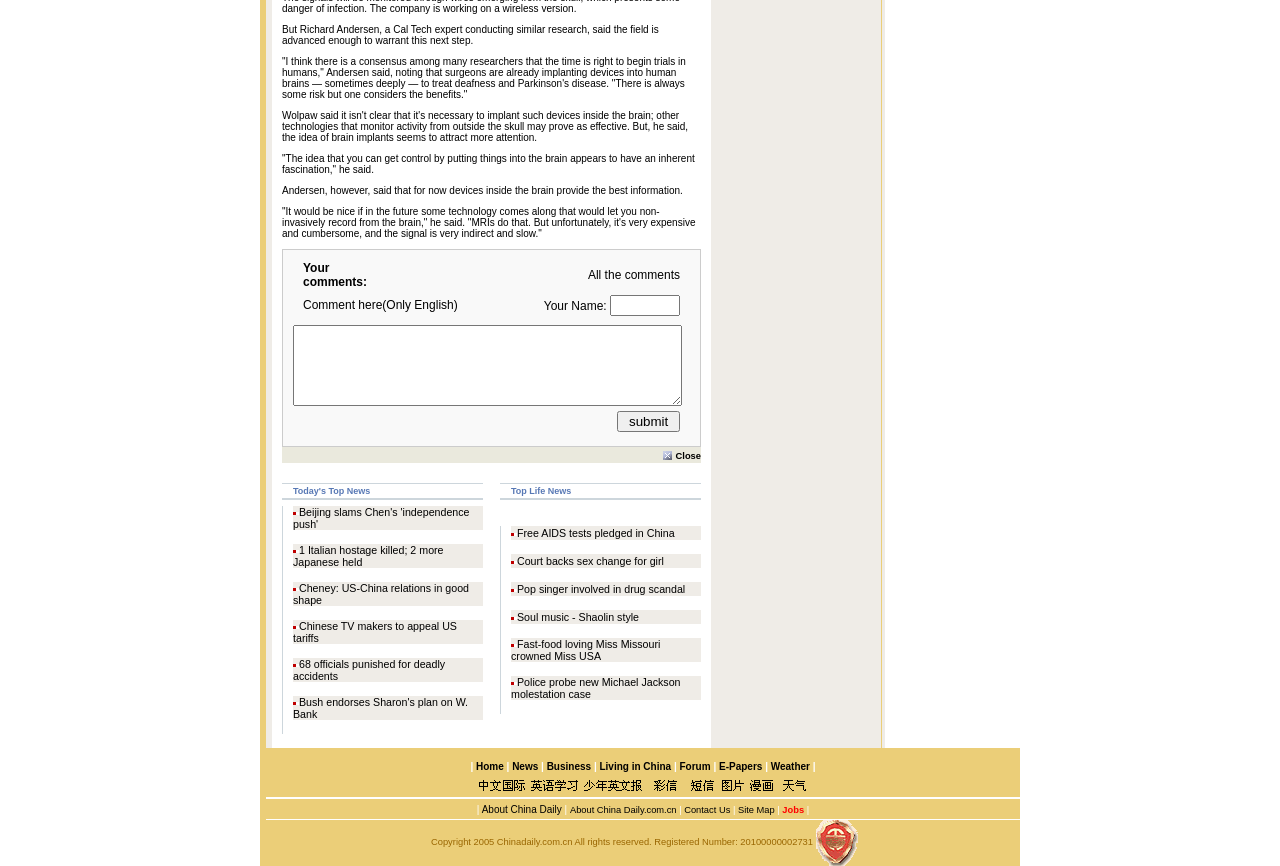Please give a concise answer to this question using a single word or phrase: 
What is the category of news on the right side of the webpage?

Top Life News